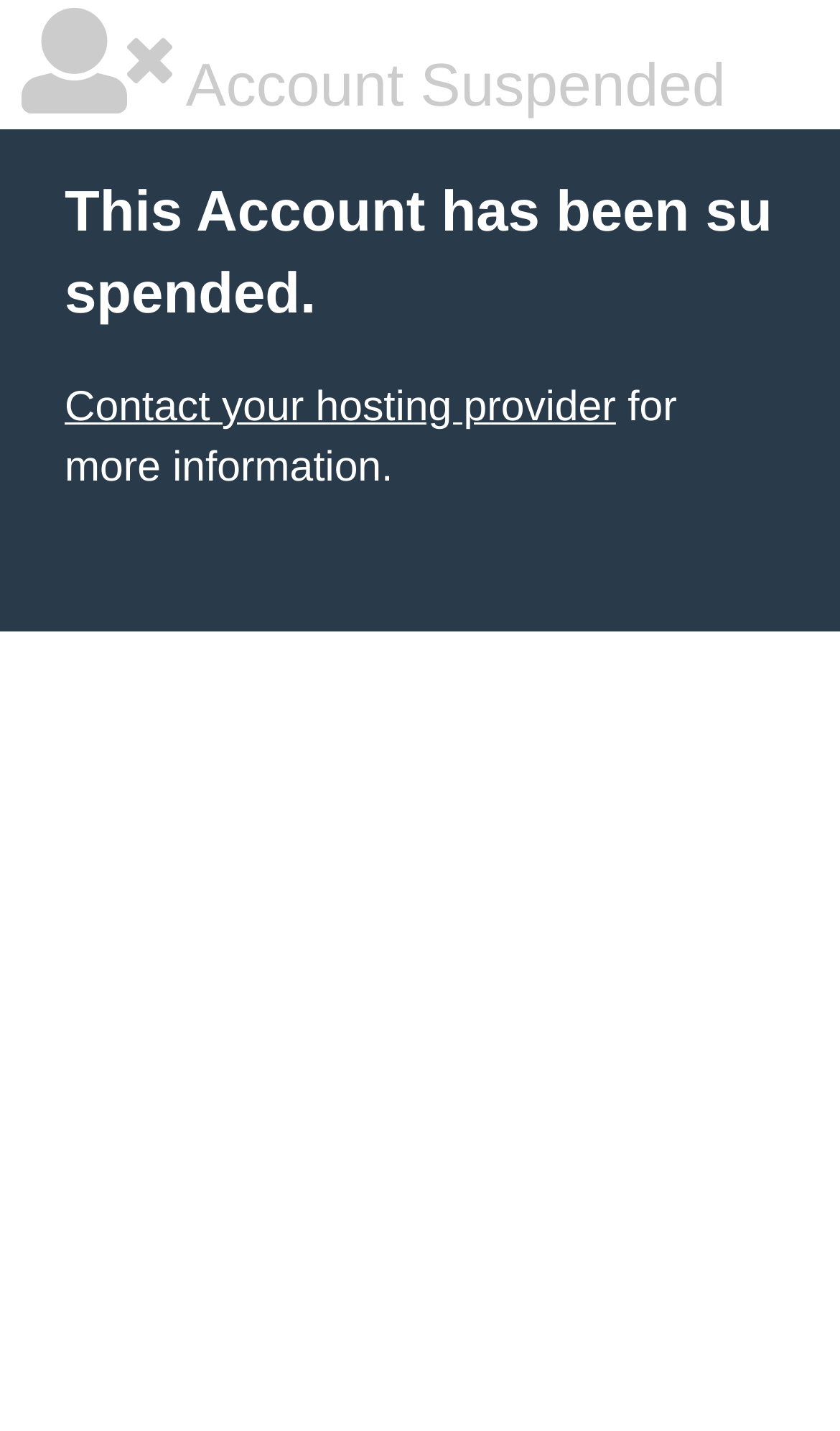From the element description: "Contact your hosting provider", extract the bounding box coordinates of the UI element. The coordinates should be expressed as four float numbers between 0 and 1, in the order [left, top, right, bottom].

[0.077, 0.268, 0.733, 0.301]